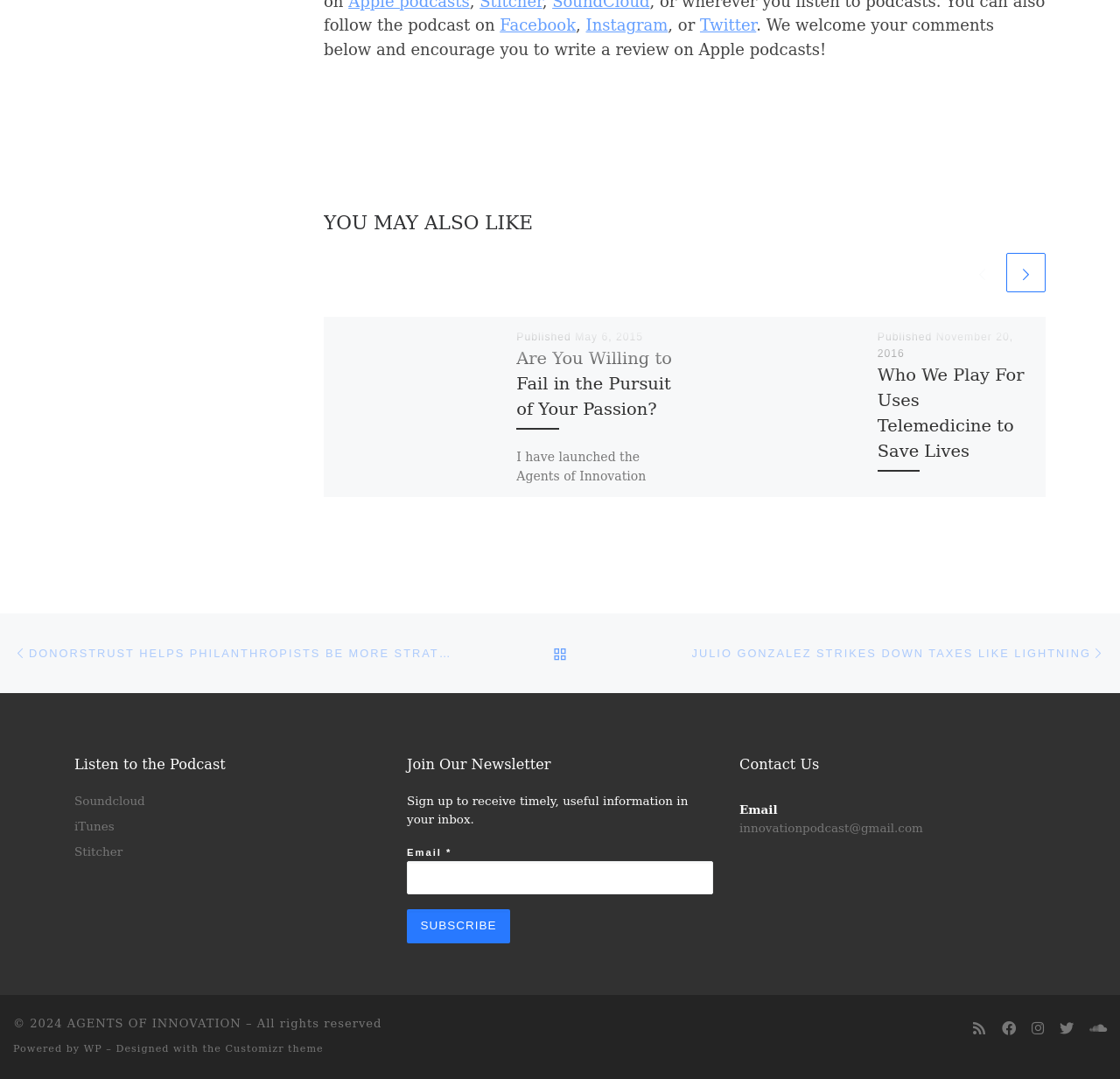Please indicate the bounding box coordinates of the element's region to be clicked to achieve the instruction: "Click on the Facebook link". Provide the coordinates as four float numbers between 0 and 1, i.e., [left, top, right, bottom].

[0.446, 0.015, 0.514, 0.032]